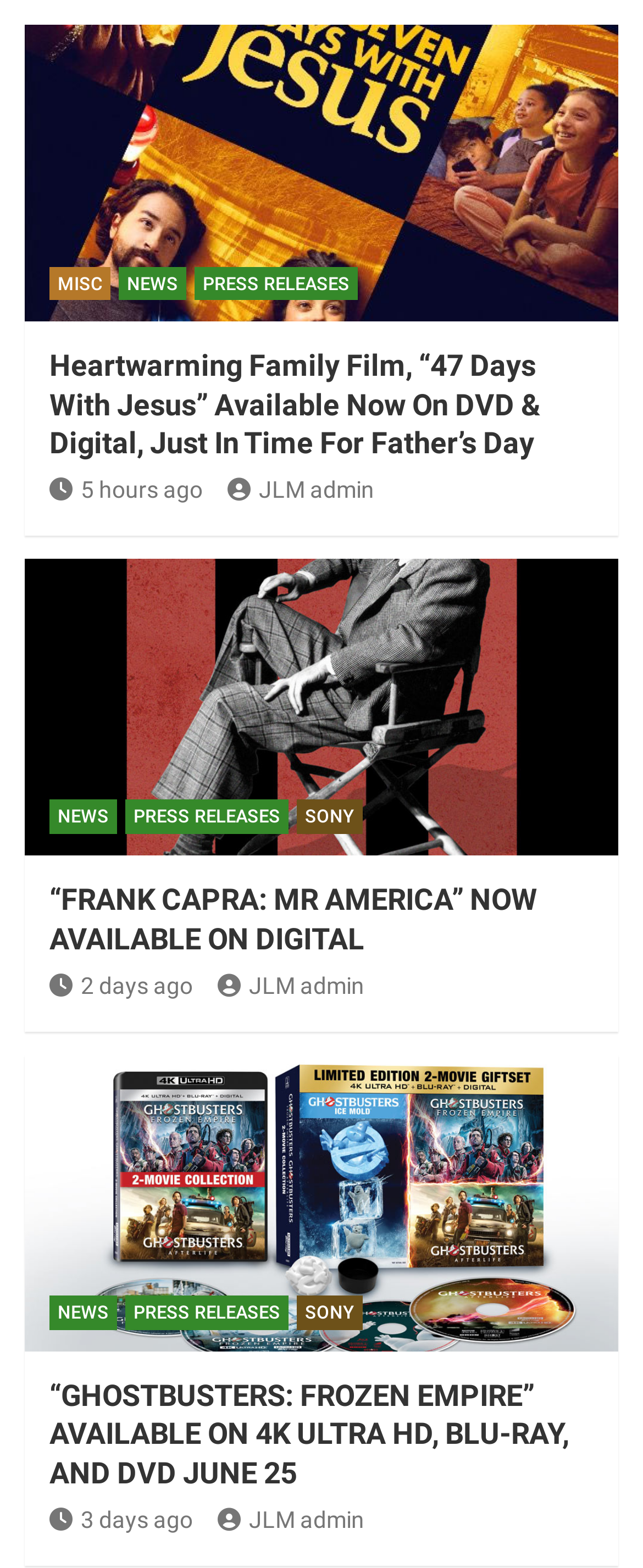Determine the bounding box coordinates of the region I should click to achieve the following instruction: "Go to the SONY page". Ensure the bounding box coordinates are four float numbers between 0 and 1, i.e., [left, top, right, bottom].

[0.462, 0.51, 0.564, 0.532]